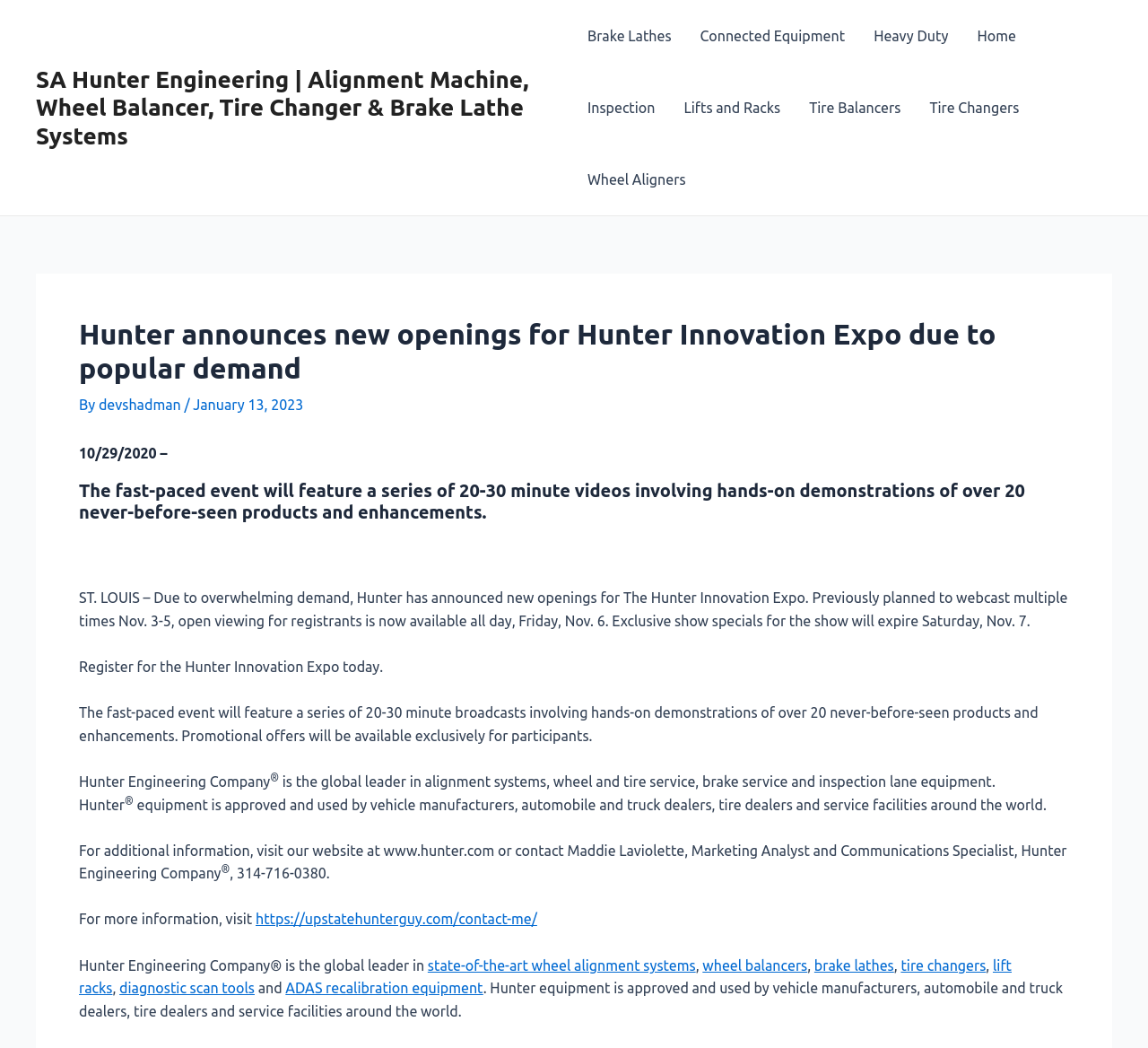Please provide a brief answer to the following inquiry using a single word or phrase:
Who is the contact person for more information?

Maddie Laviolette